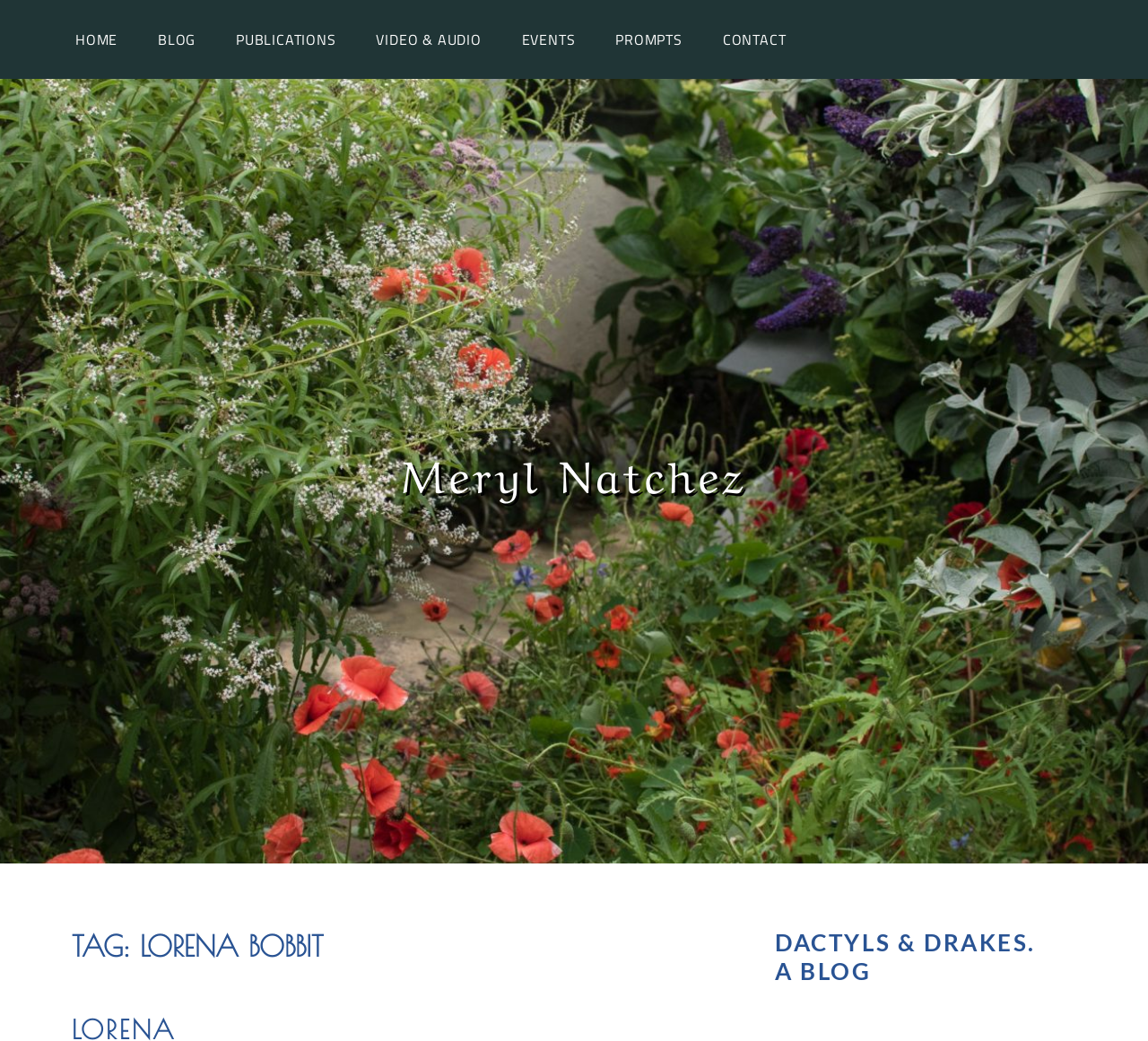What is the name of the other person mentioned on this webpage?
Answer with a single word or short phrase according to what you see in the image.

Meryl Natchez